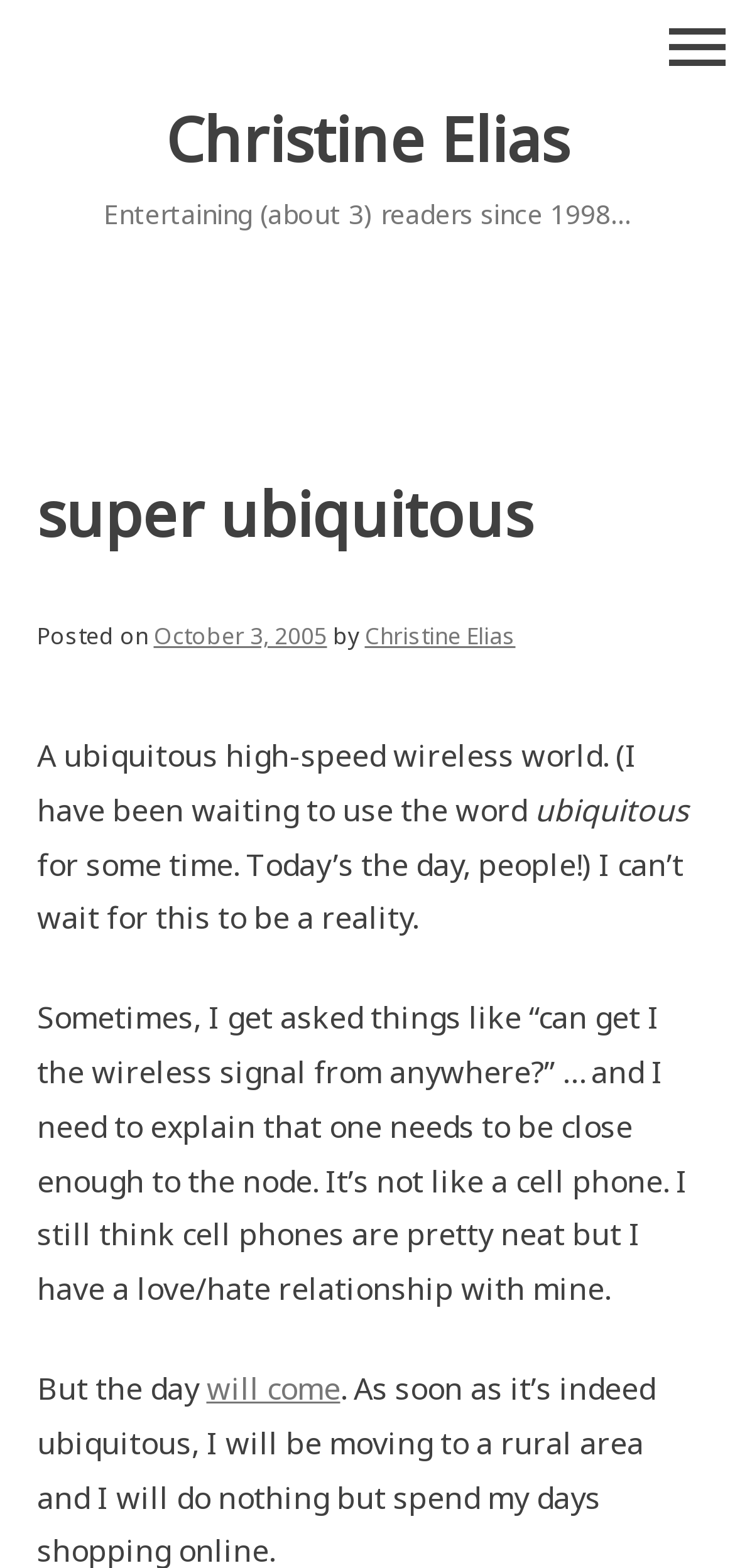Locate the UI element that matches the description October 3, 2005October 3, 2005 in the webpage screenshot. Return the bounding box coordinates in the format (top-left x, top-left y, bottom-right x, bottom-right y), with values ranging from 0 to 1.

[0.209, 0.395, 0.445, 0.416]